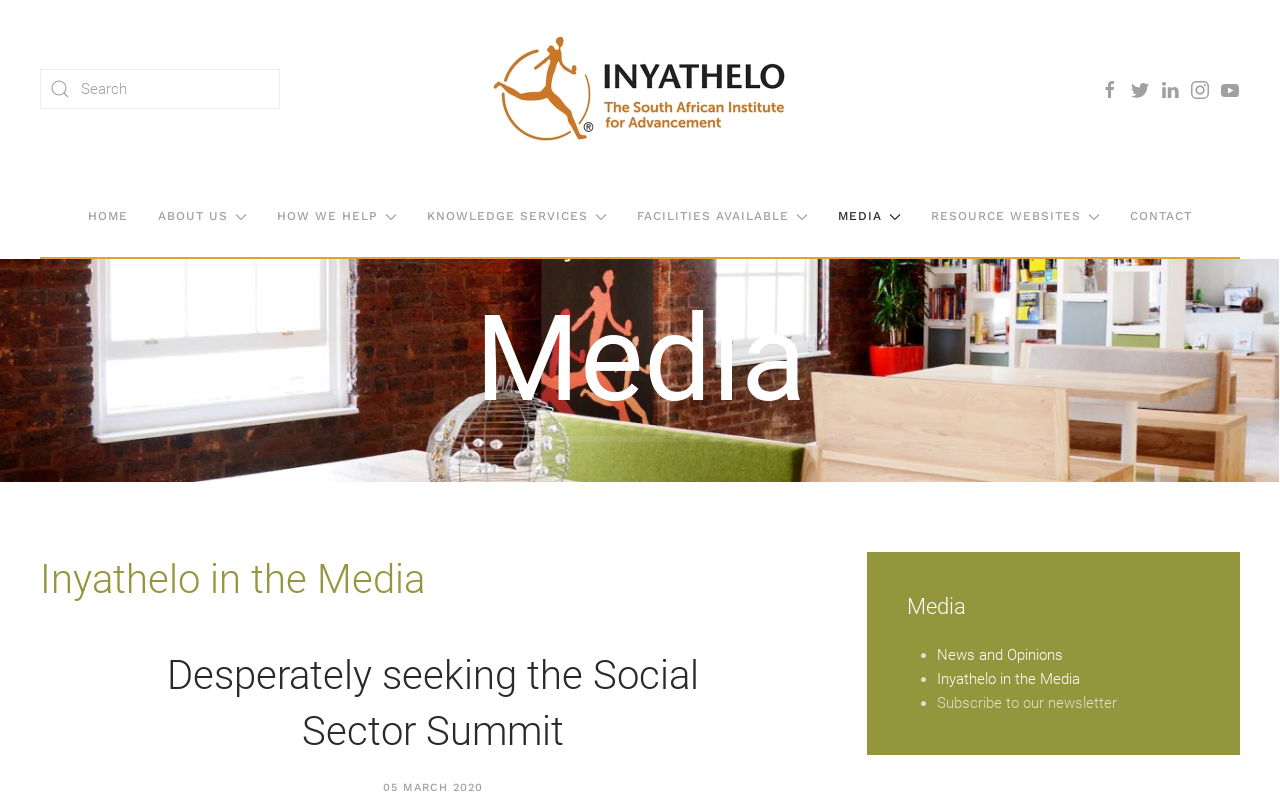What is the main topic of the webpage?
Please provide a detailed answer to the question.

The main topic of the webpage can be inferred from the headings and the content of the webpage, which suggests that it is about the Social Sector Summit.